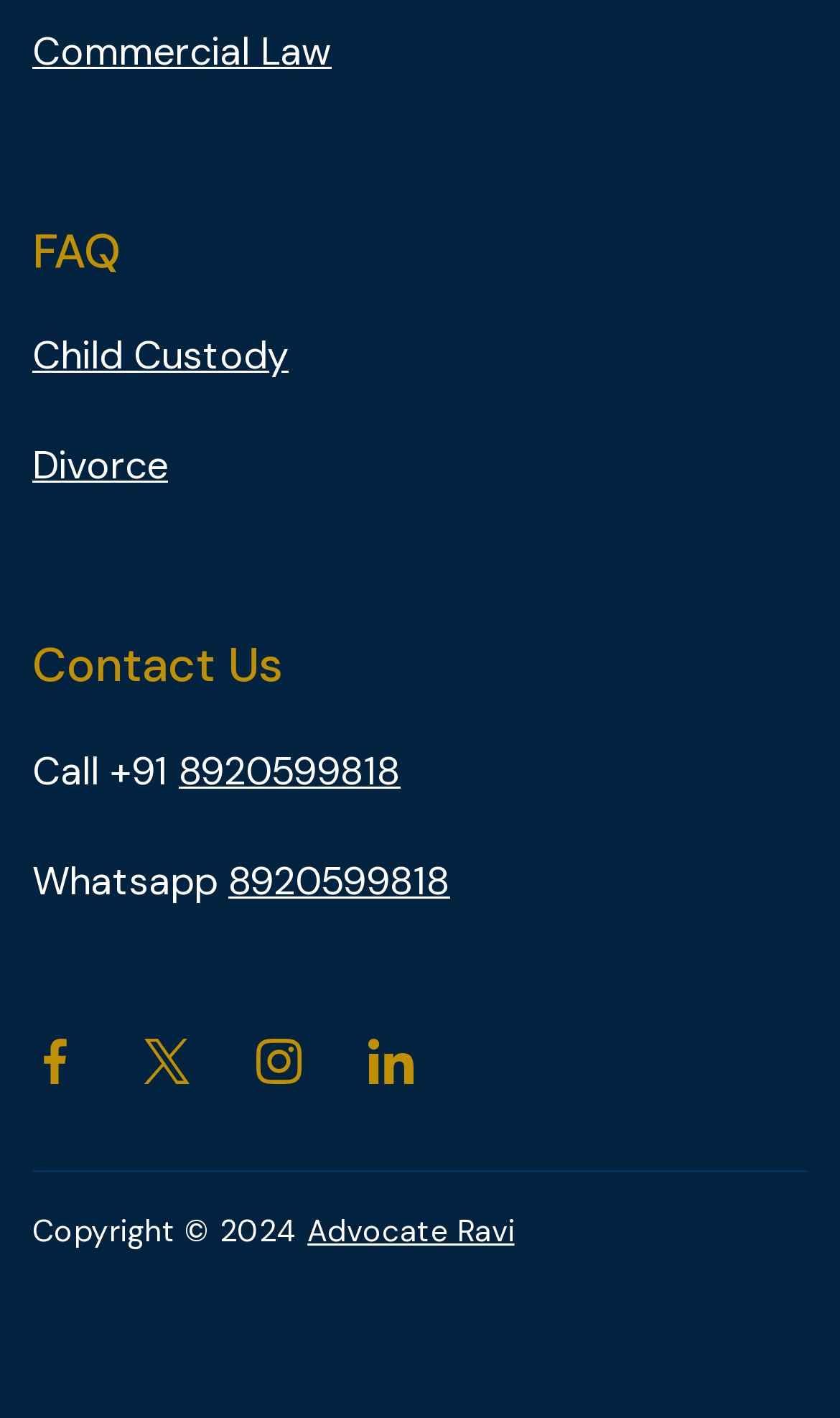Determine the bounding box coordinates of the clickable element to complete this instruction: "Contact us through Whatsapp". Provide the coordinates in the format of four float numbers between 0 and 1, [left, top, right, bottom].

[0.272, 0.603, 0.536, 0.639]